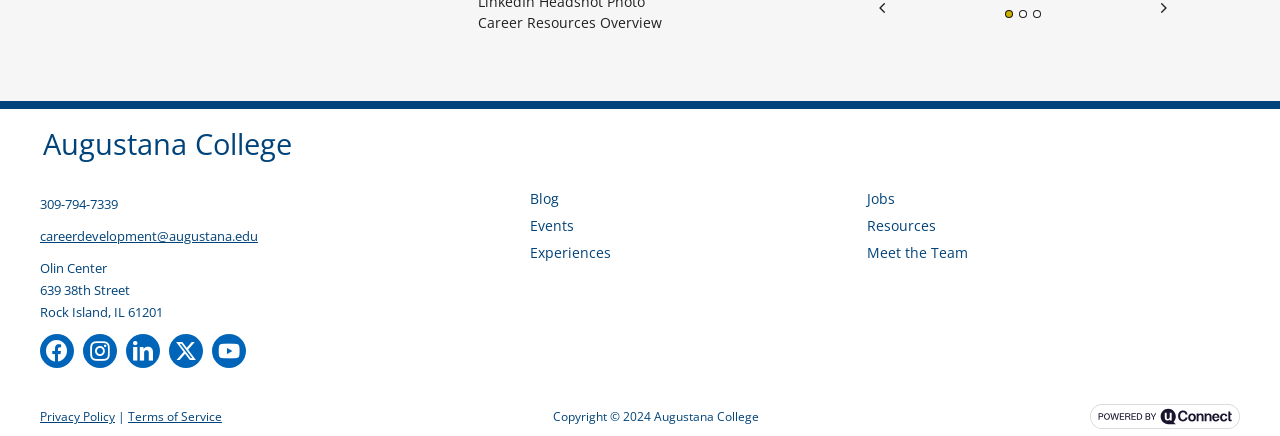Please find the bounding box coordinates of the element that must be clicked to perform the given instruction: "View Jobs". The coordinates should be four float numbers from 0 to 1, i.e., [left, top, right, bottom].

[0.678, 0.431, 0.756, 0.479]